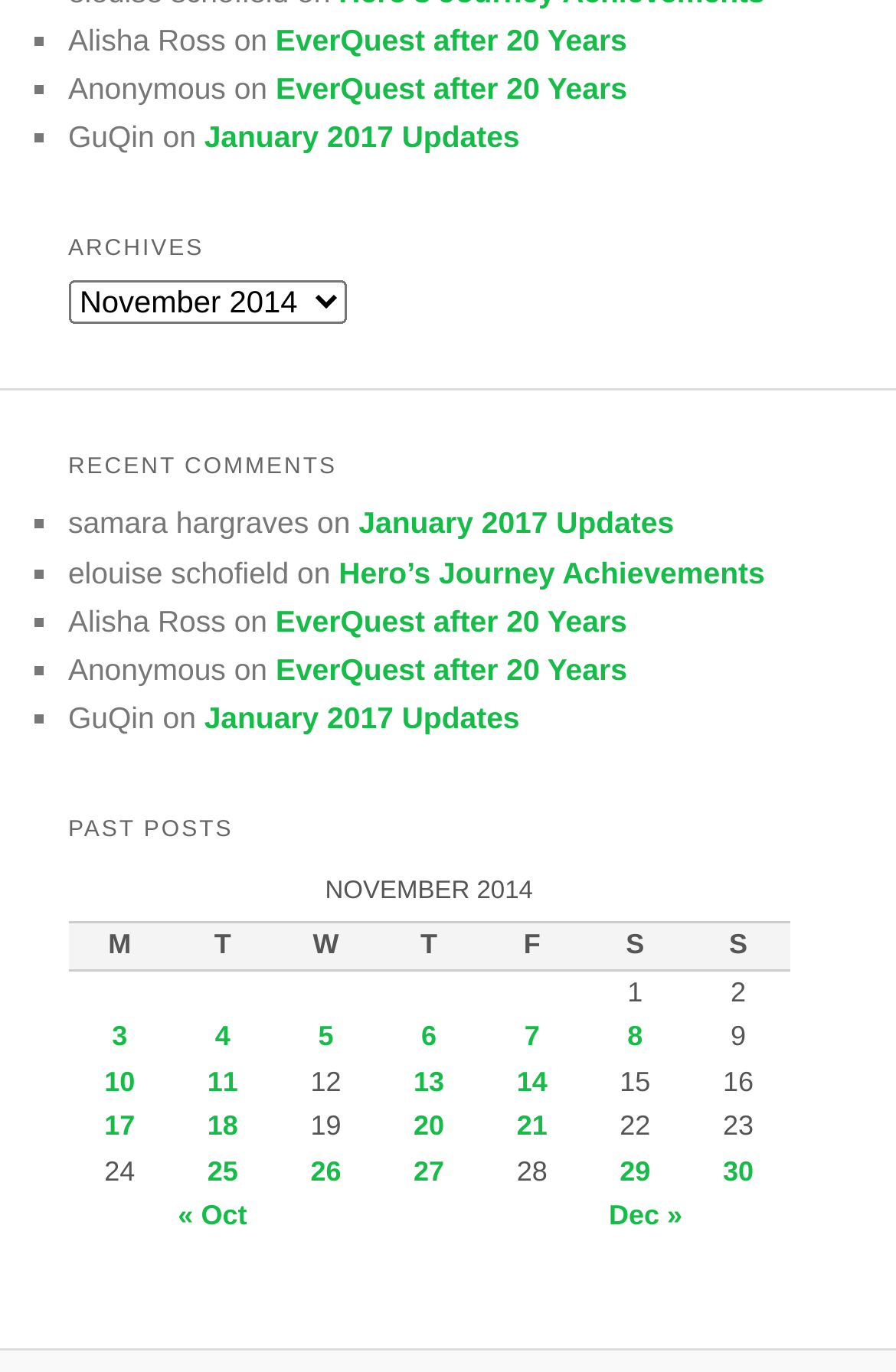What is the title of the post published on November 3, 2014?
Craft a detailed and extensive response to the question.

The title of the post published on November 3, 2014 can be found by looking at the gridcell element with the text 'Posts published on November 3, 2014' which is a child of the table element with the caption 'NOVEMBER 2014'.